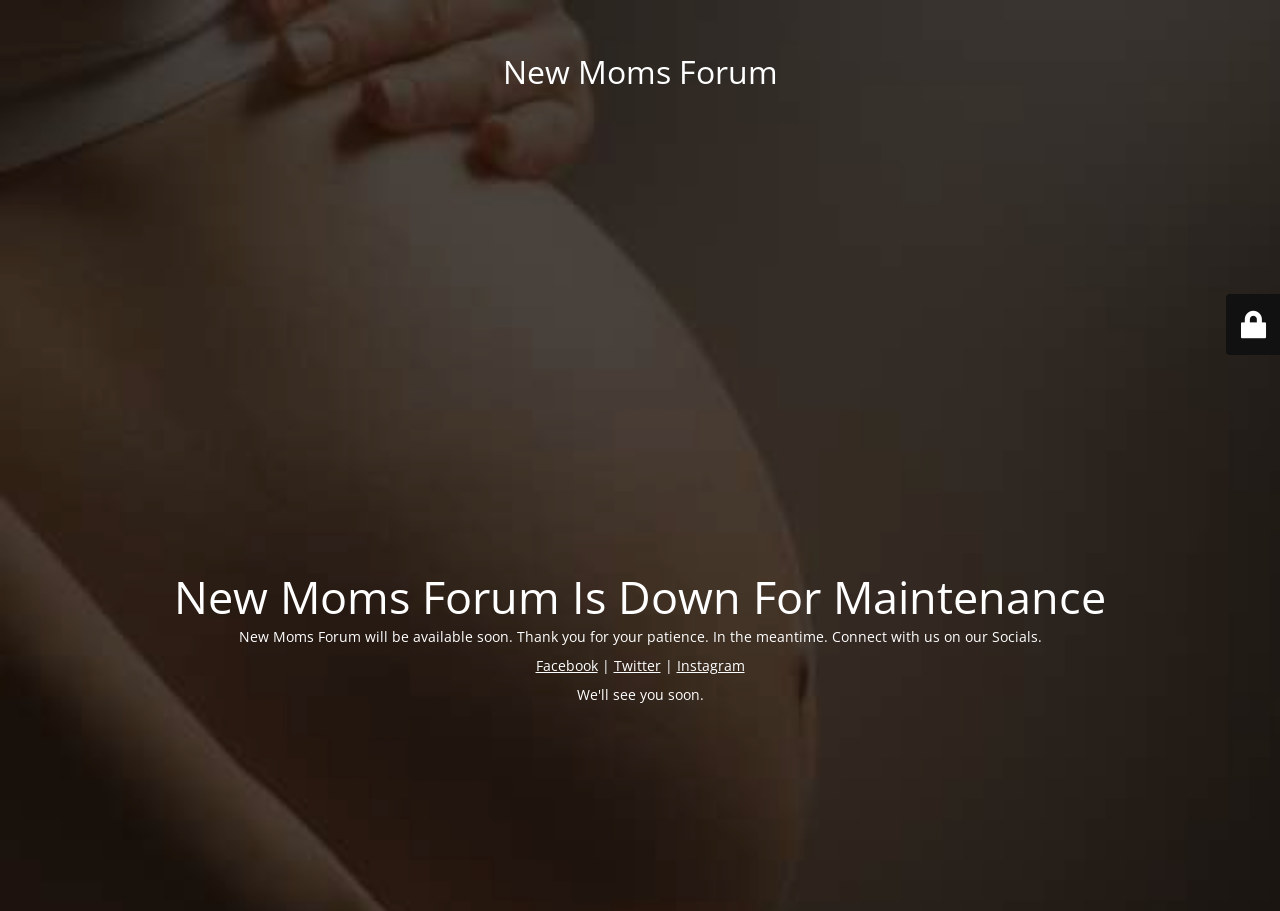Provide a one-word or short-phrase response to the question:
What is the purpose of the given text?

To inform about maintenance